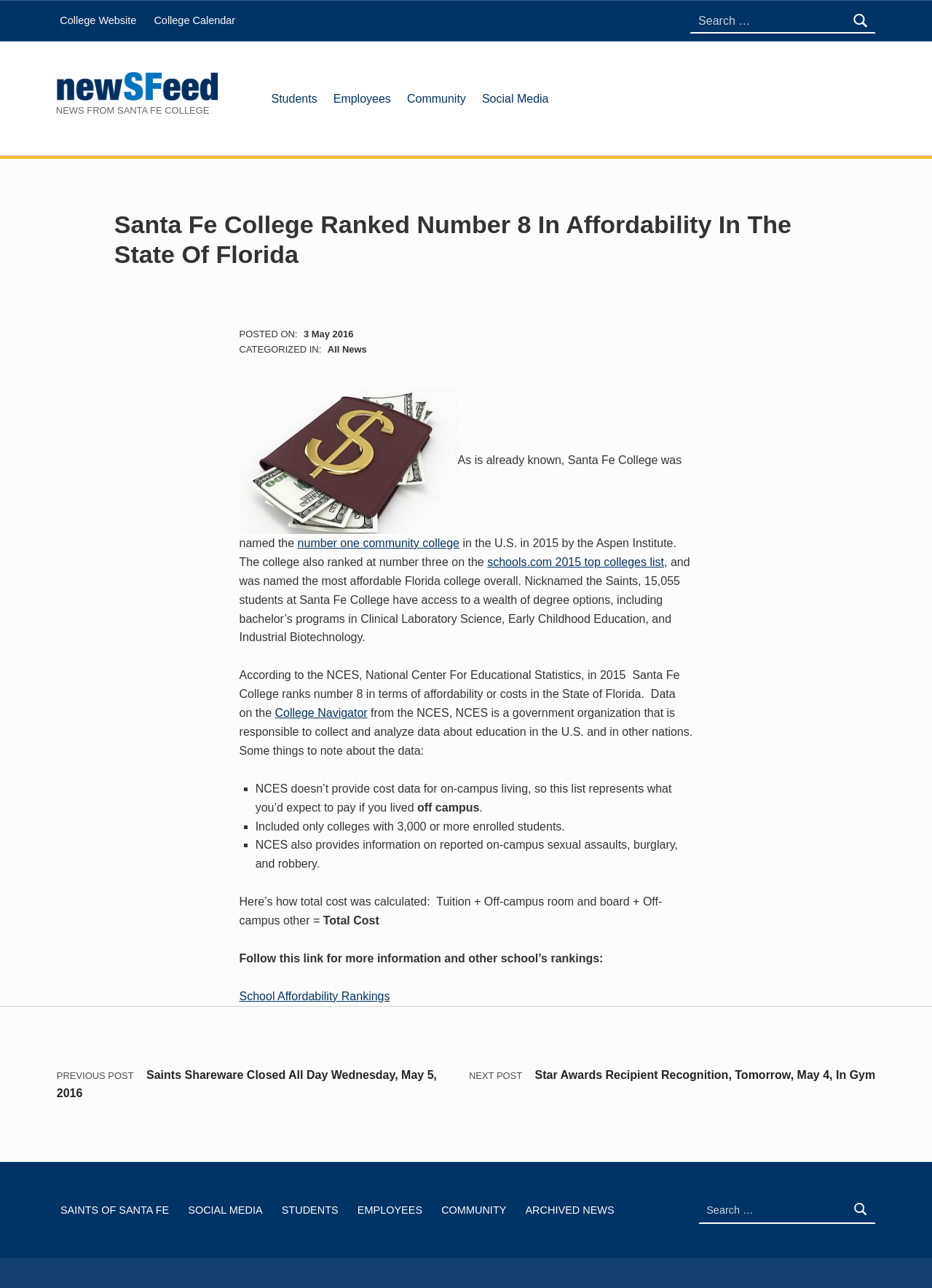Kindly determine the bounding box coordinates for the clickable area to achieve the given instruction: "Check the previous post".

[0.061, 0.782, 0.499, 0.902]